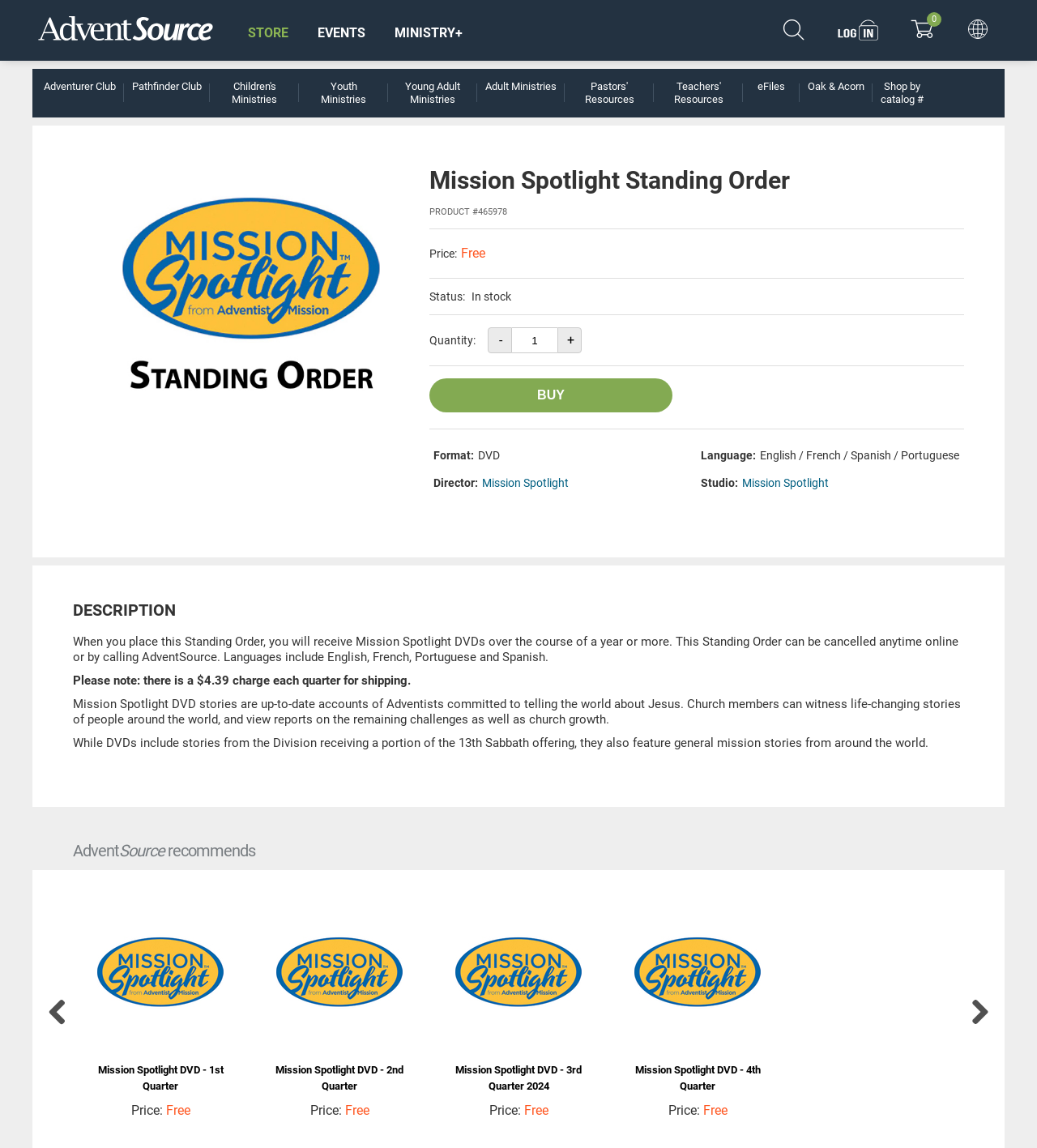Reply to the question below using a single word or brief phrase:
What is the purpose of the 'Mission Spotlight' DVD?

To tell the world about Jesus